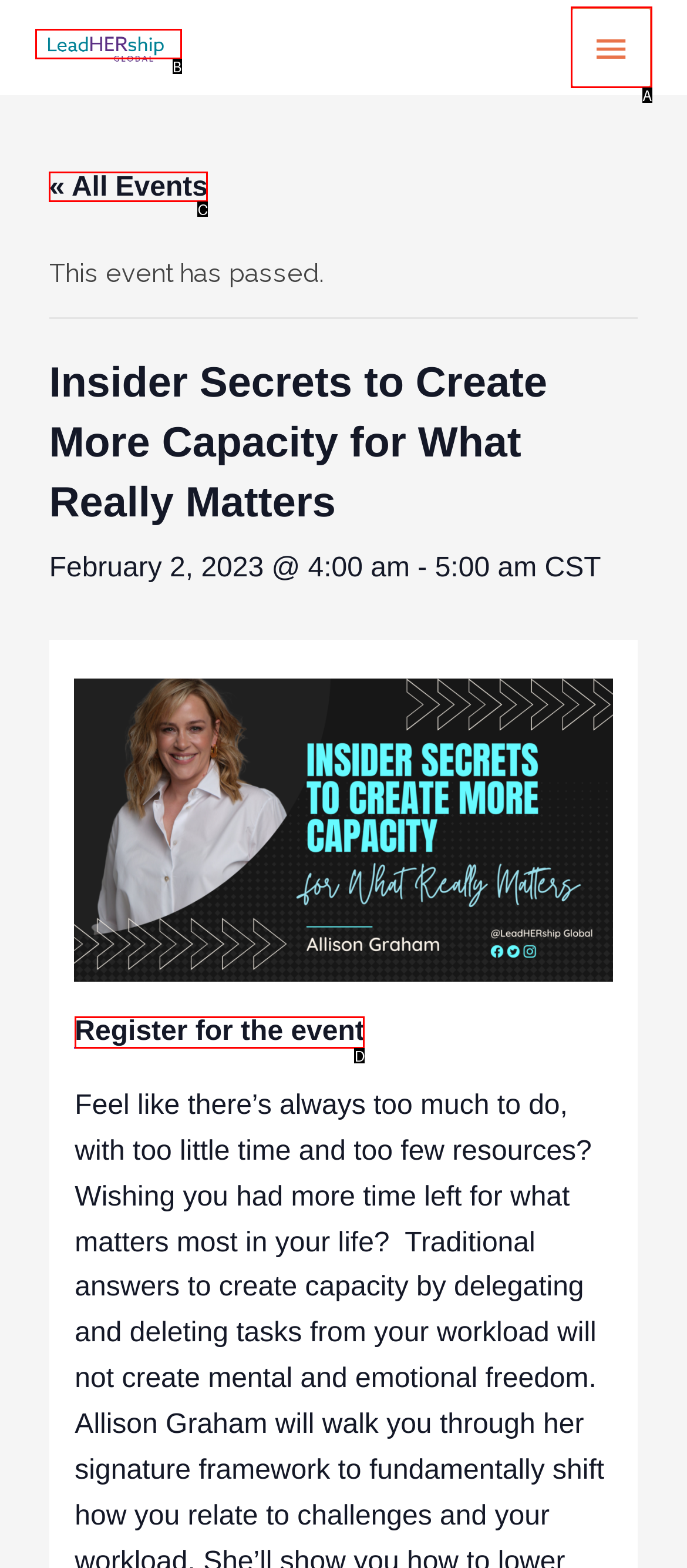Select the option that fits this description: Register for the event
Answer with the corresponding letter directly.

D